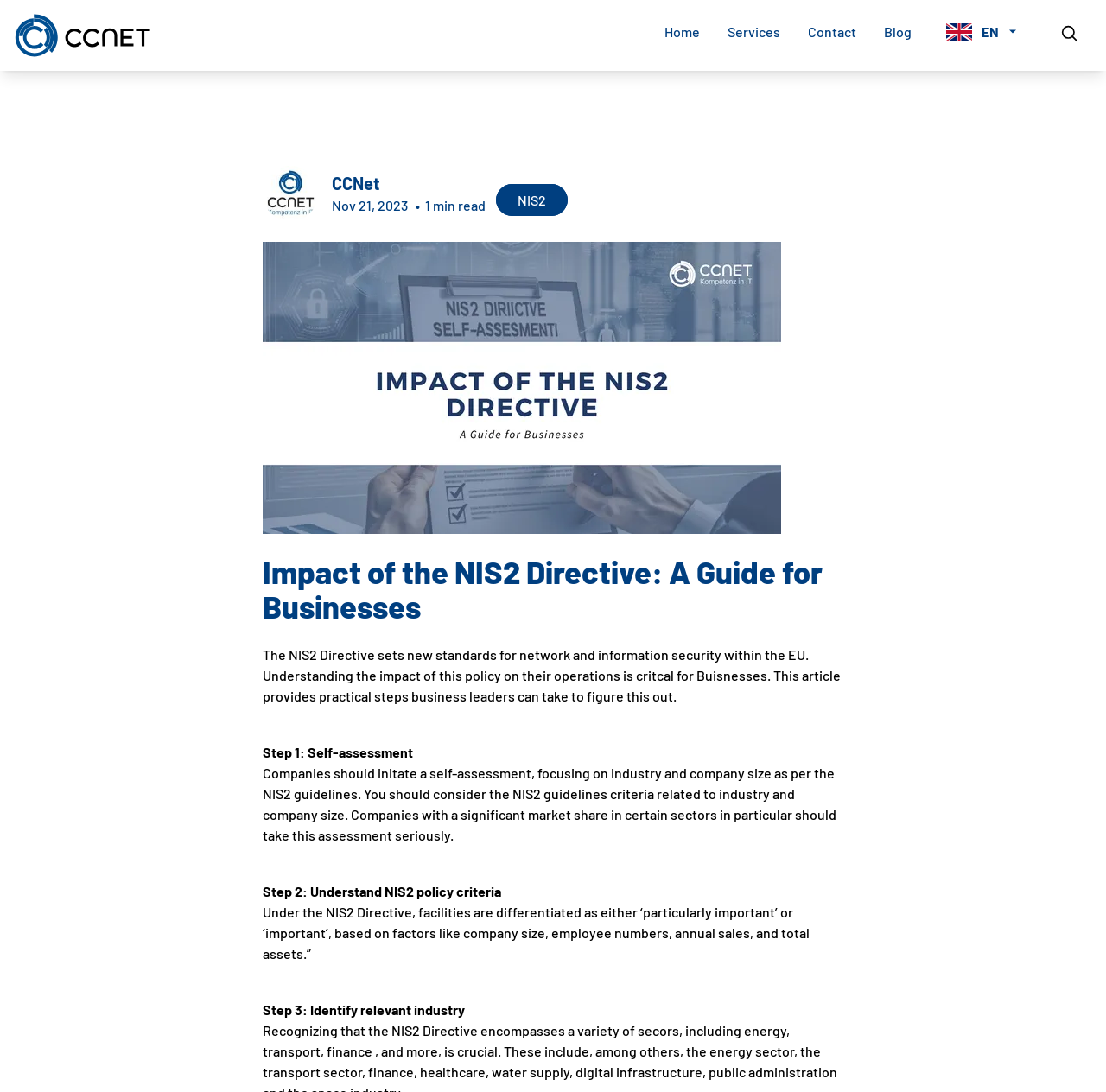Pinpoint the bounding box coordinates of the clickable element needed to complete the instruction: "Click the CCNet Logo". The coordinates should be provided as four float numbers between 0 and 1: [left, top, right, bottom].

[0.012, 0.013, 0.147, 0.052]